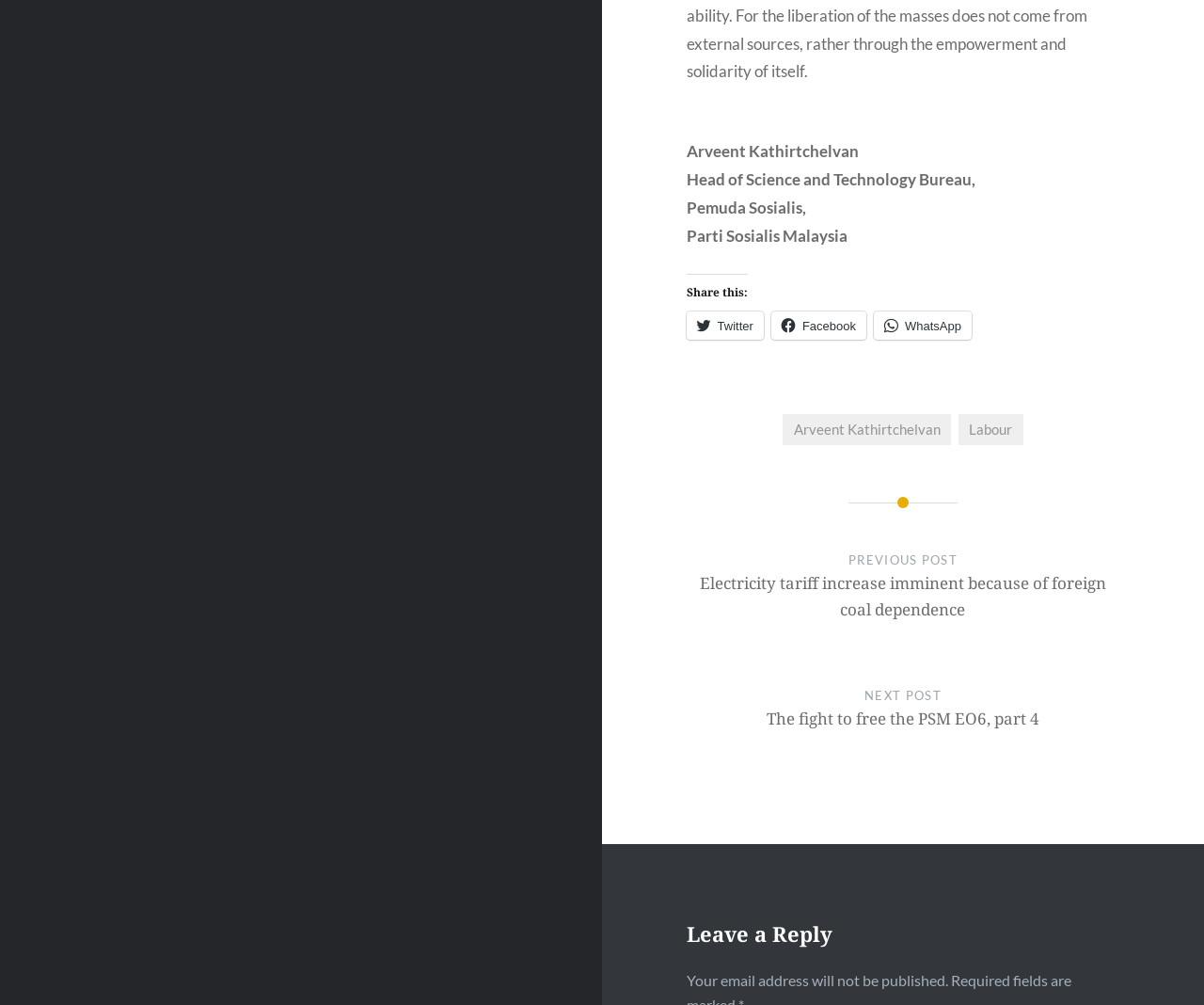Please determine the bounding box coordinates, formatted as (top-left x, top-left y, bottom-right x, bottom-right y), with all values as floating point numbers between 0 and 1. Identify the bounding box of the region described as: Safe & Supportive Schools

None